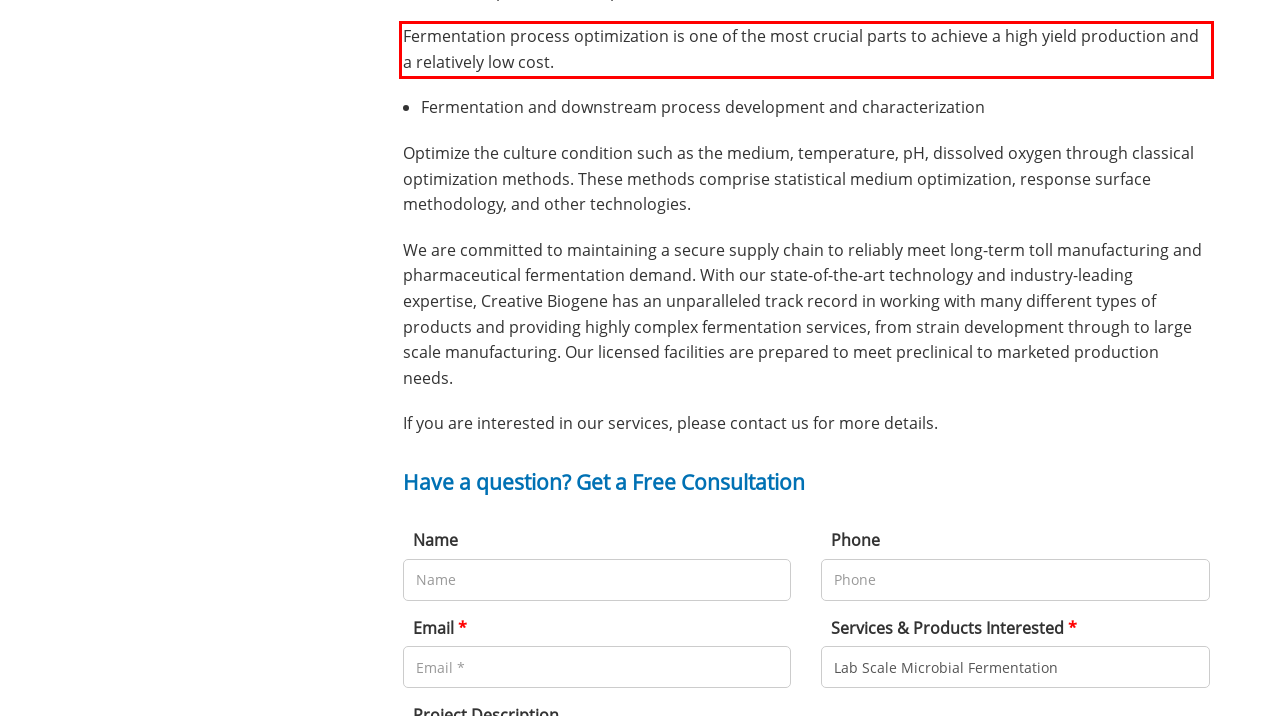Please look at the webpage screenshot and extract the text enclosed by the red bounding box.

Fermentation process optimization is one of the most crucial parts to achieve a high yield production and a relatively low cost.